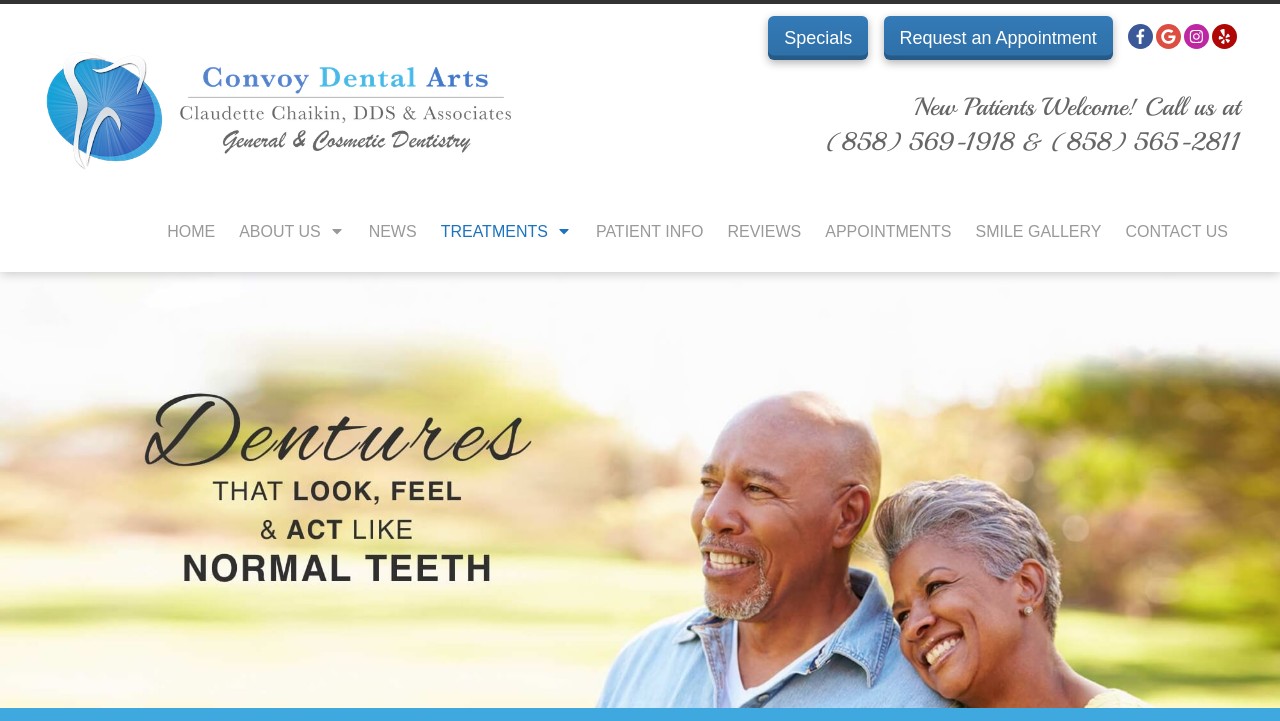Please identify the primary heading on the webpage and return its text.

Complete, Upper, and Lower Dentures